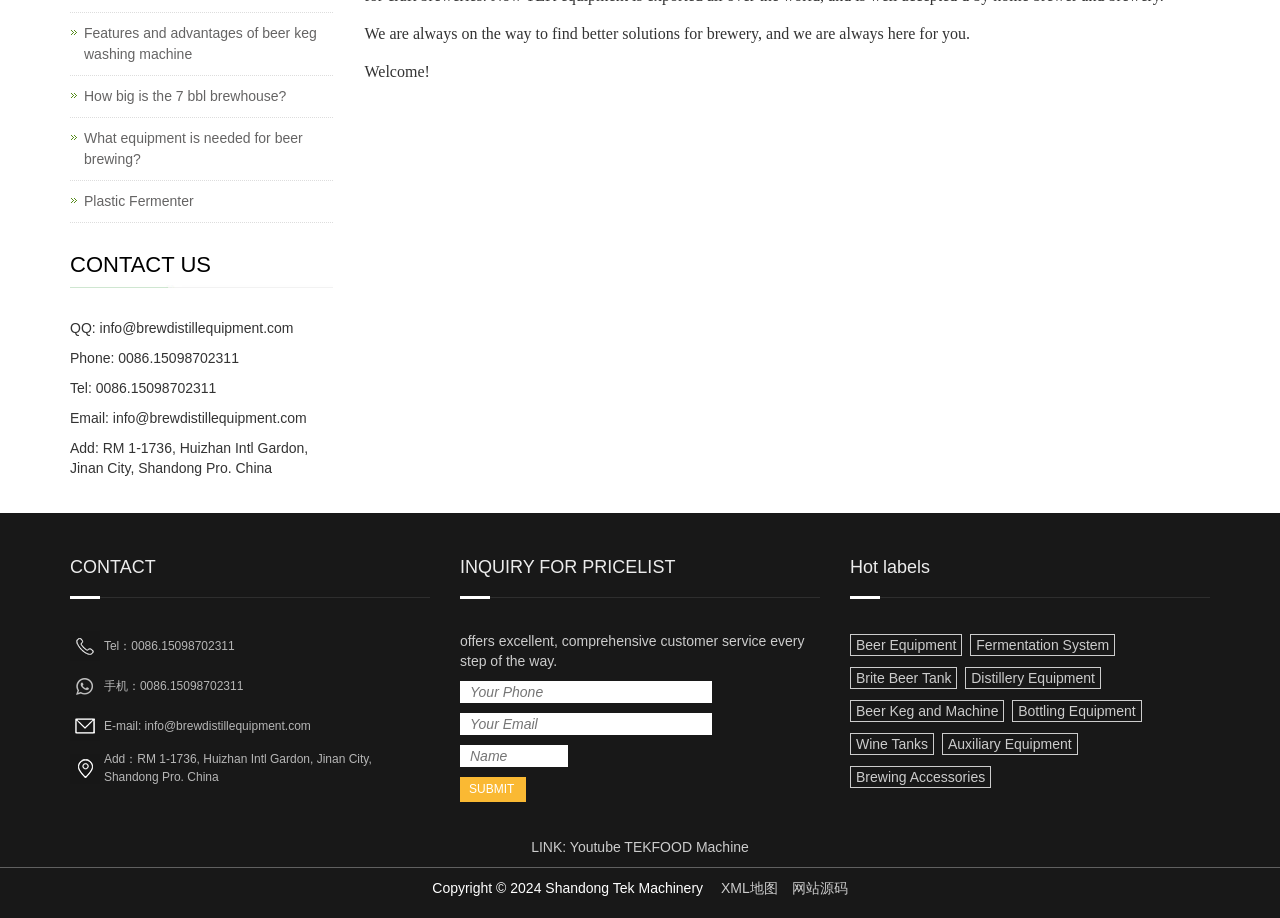Provide the bounding box coordinates of the HTML element this sentence describes: "Beer Keg and Machine". The bounding box coordinates consist of four float numbers between 0 and 1, i.e., [left, top, right, bottom].

[0.664, 0.763, 0.785, 0.787]